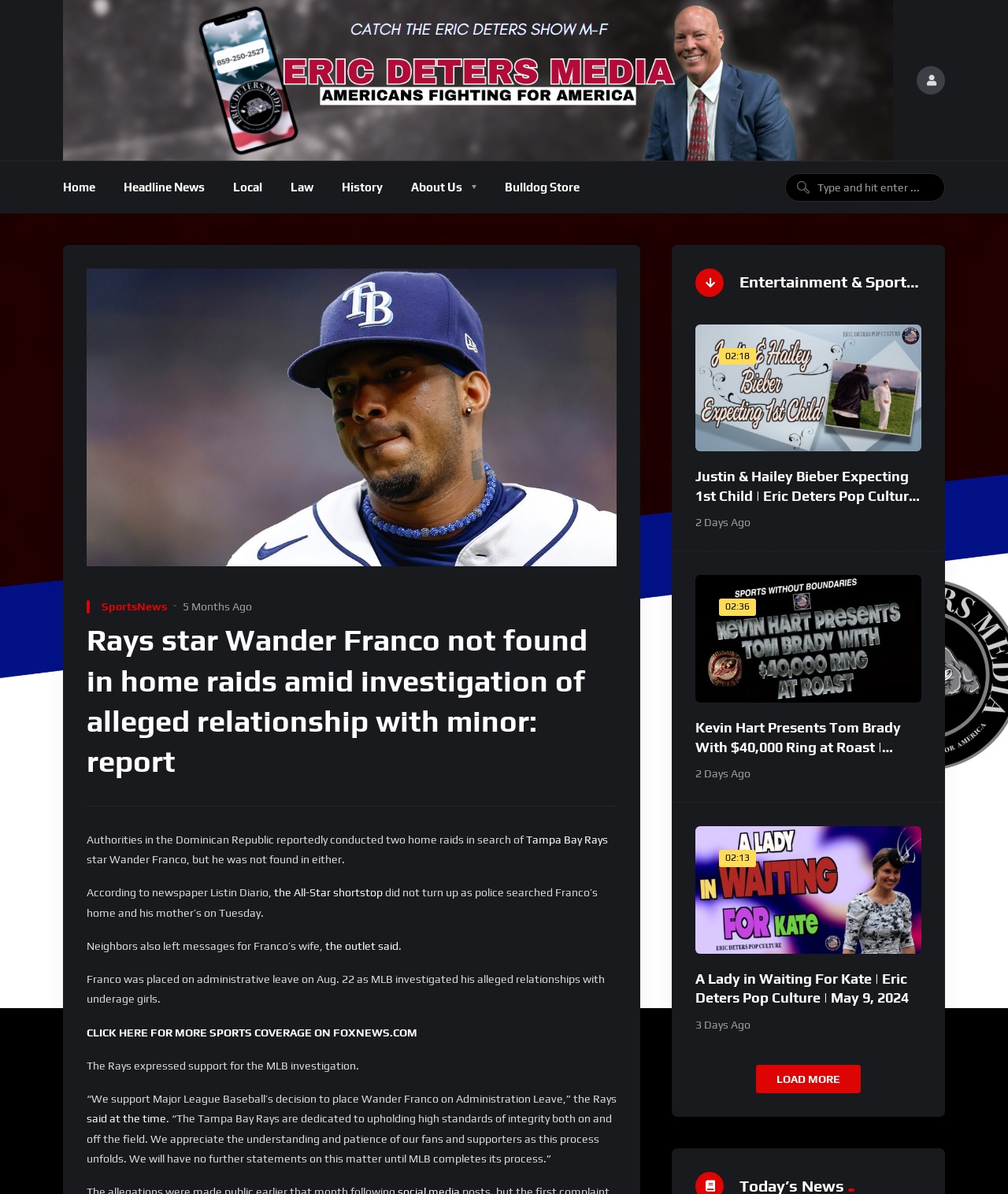From the screenshot, find the bounding box of the UI element matching this description: "said at the time". Supply the bounding box coordinates in the form [left, top, right, bottom], each a float between 0 and 1.

[0.086, 0.932, 0.165, 0.942]